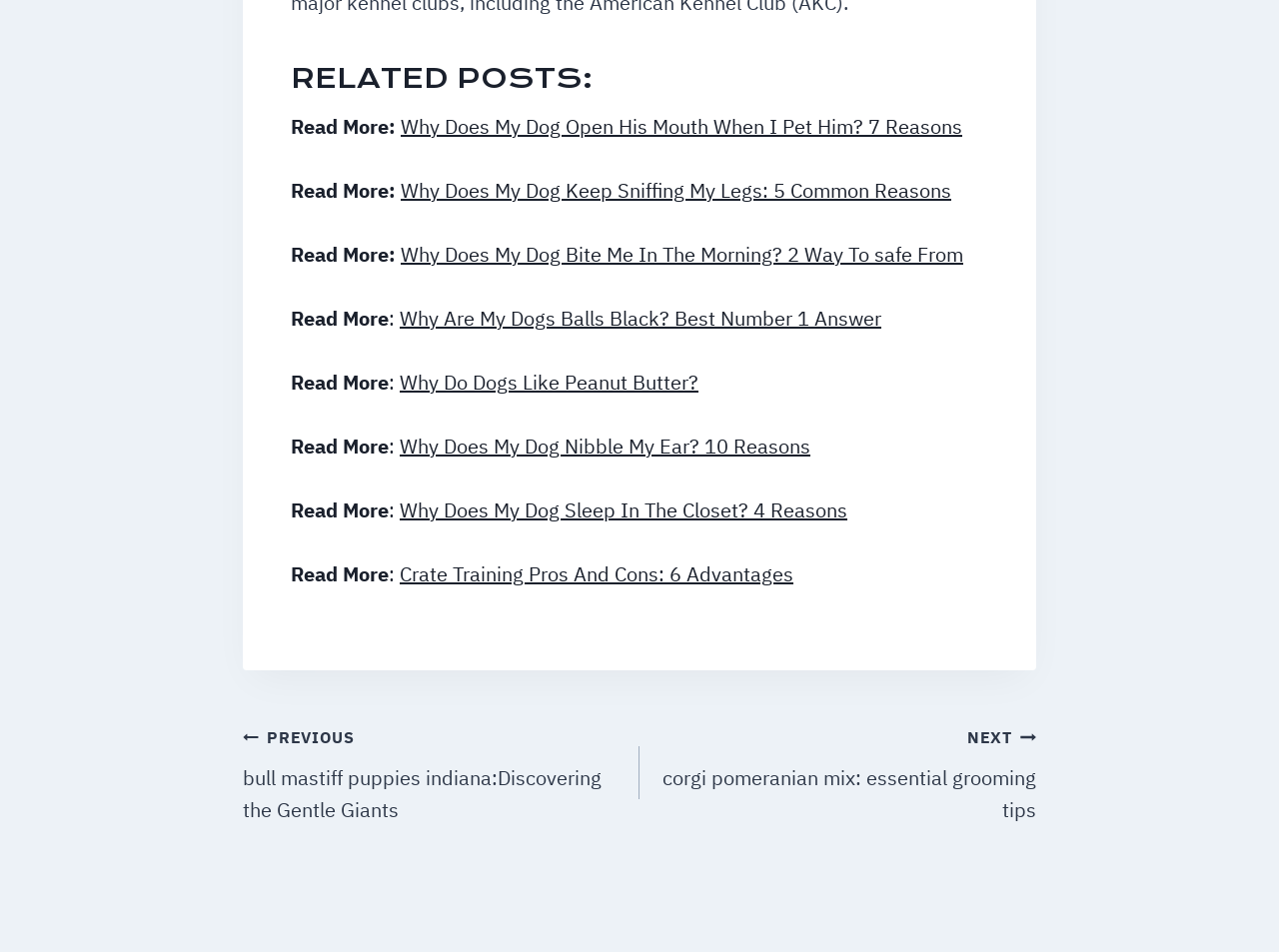What is the title of the previous post?
Please provide a full and detailed response to the question.

The title of the previous post is 'bull mastiff puppies indiana' because it is the text content of the link element with the bounding box coordinates [0.19, 0.756, 0.5, 0.868] and the text 'PREVIOUS'.